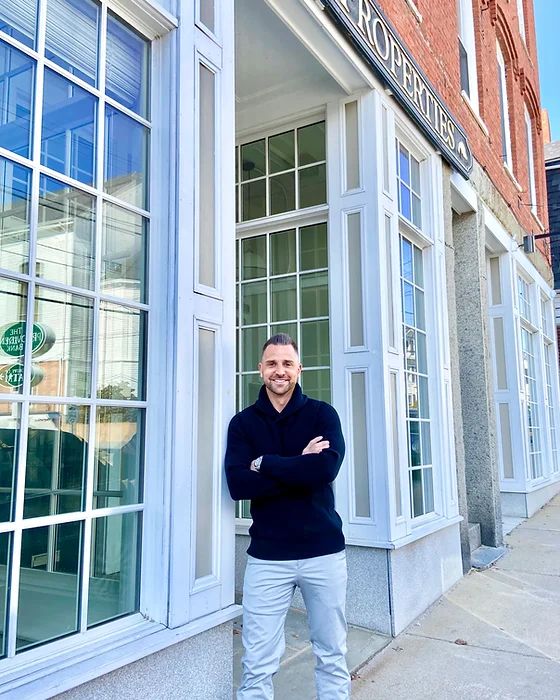Provide a thorough description of the image.

In this vibrant image, a smiling man stands confidently in front of a real estate office, showcasing a professional yet approachable demeanor. He is dressed in a stylish, dark sweater and light-colored pants, exuding a modern, fashionable look. The backdrop features large, inviting windows that reflect the charming architecture of the brick building, complete with the signage of "Properties" prominently displayed above. The setting suggests a welcoming environment for potential clients, emphasizing the personal touch of the real estate business. This image captures the essence of professionalism in the real estate industry, highlighting the importance of personal branding and engaging client relationships.